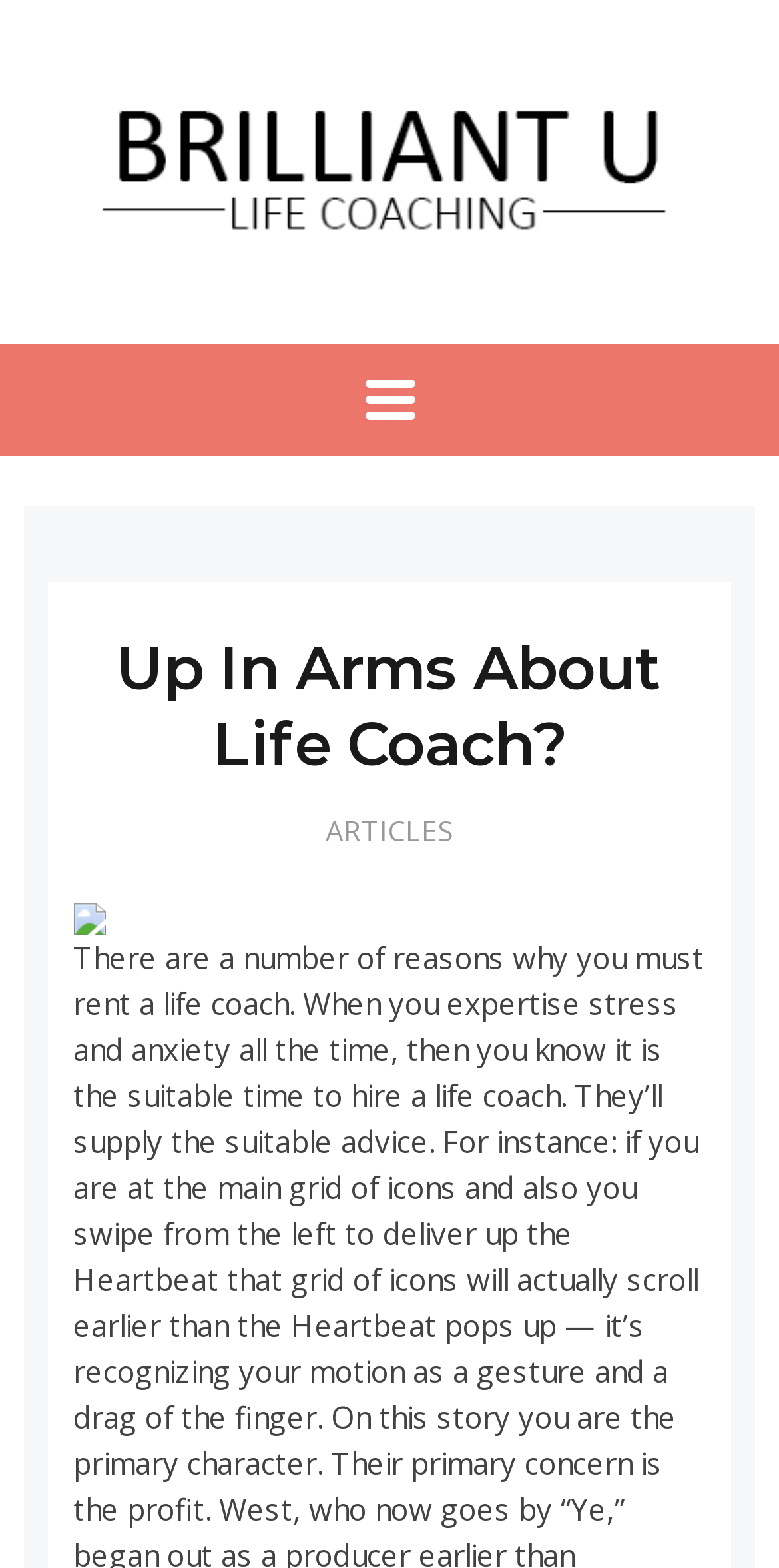What is the purpose of the button?
Based on the screenshot, answer the question with a single word or phrase.

To open the menu